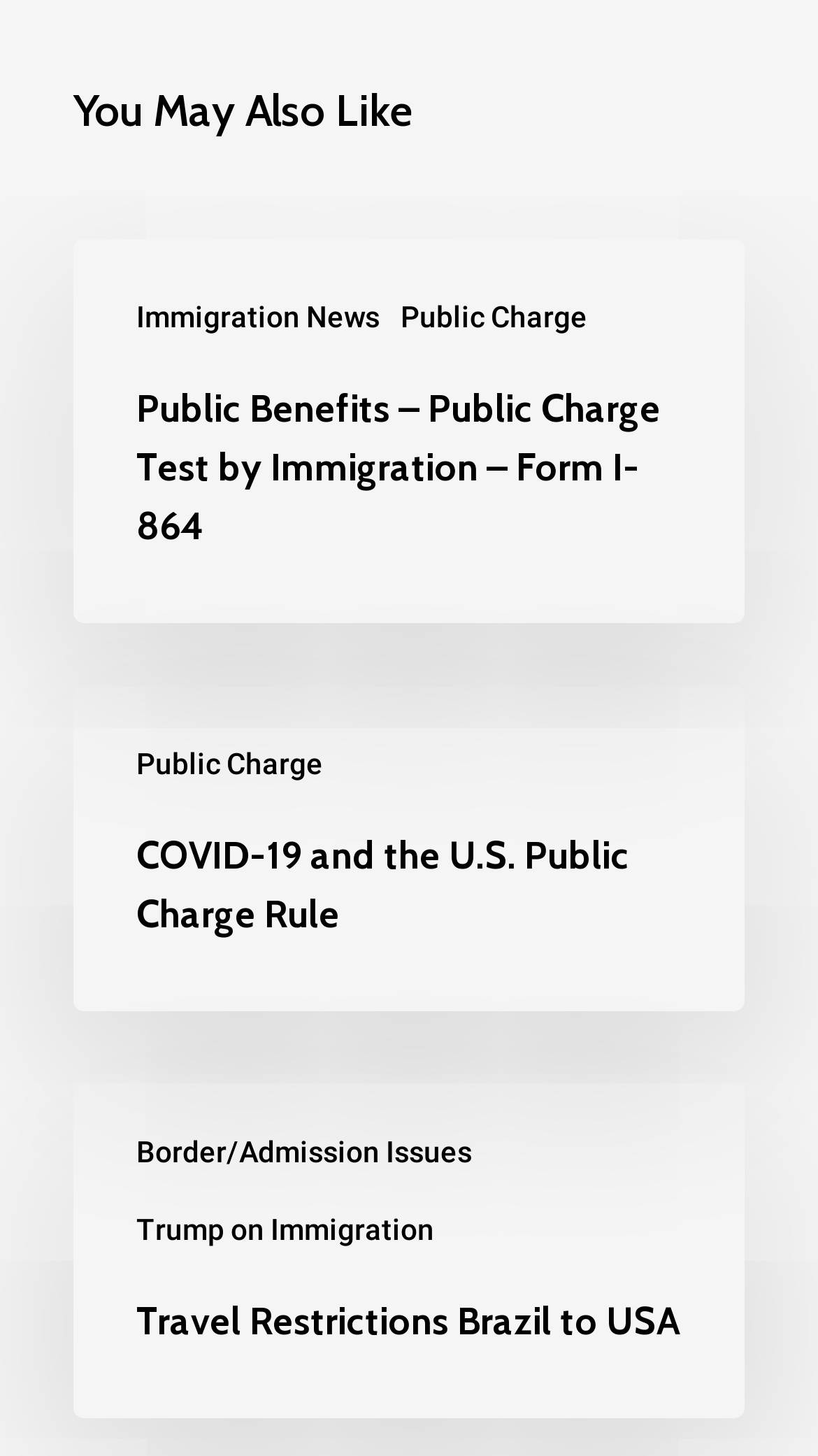Refer to the image and offer a detailed explanation in response to the question: What is the topic of the article 'Travel Restrictions Brazil to USA'?

The link 'Travel Restrictions Brazil to USA' is categorized under 'Border/Admission Issues', suggesting that the article is related to travel restrictions and admission policies.